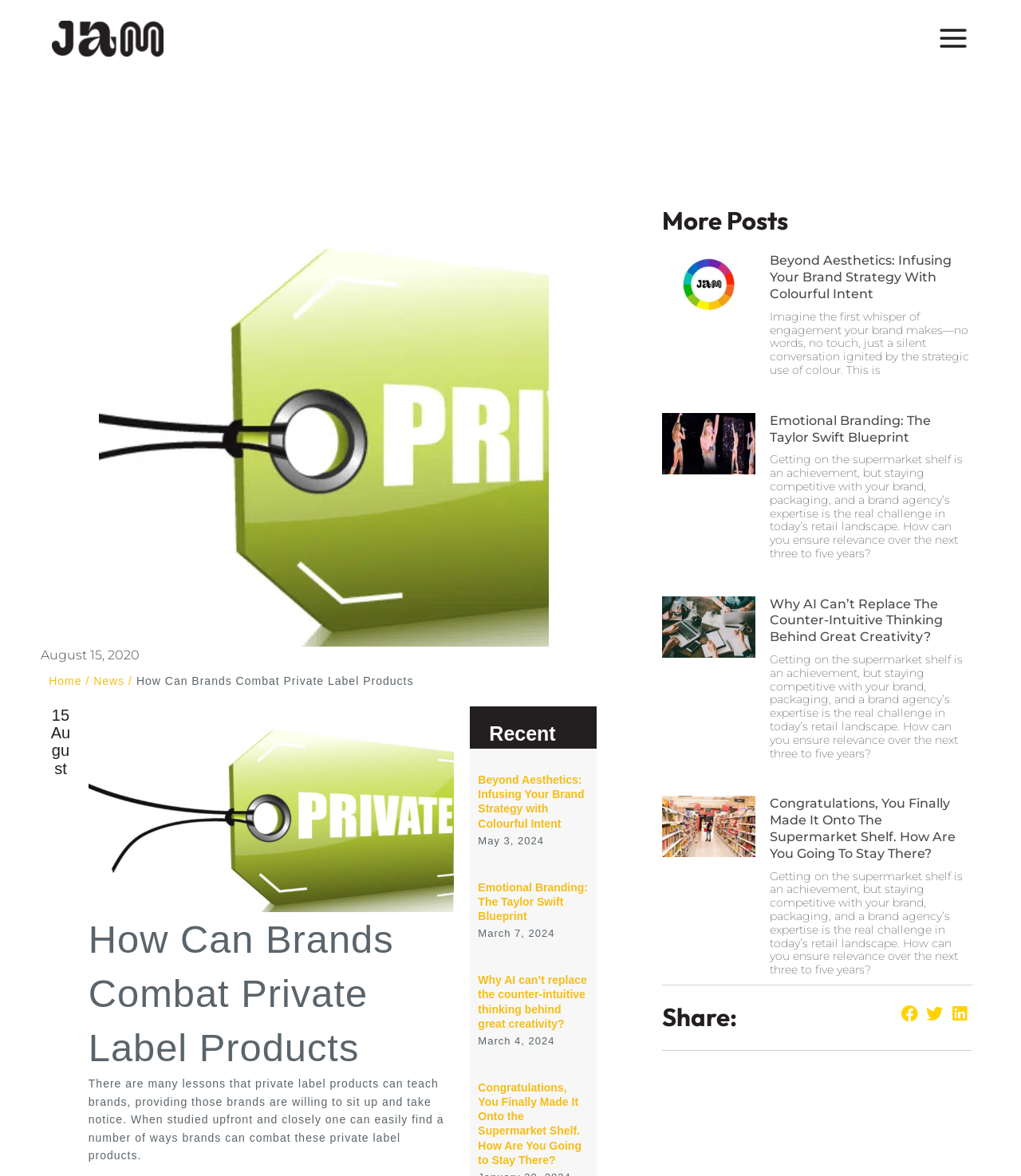Respond with a single word or short phrase to the following question: 
What is the date of the latest article?

August 15, 2020